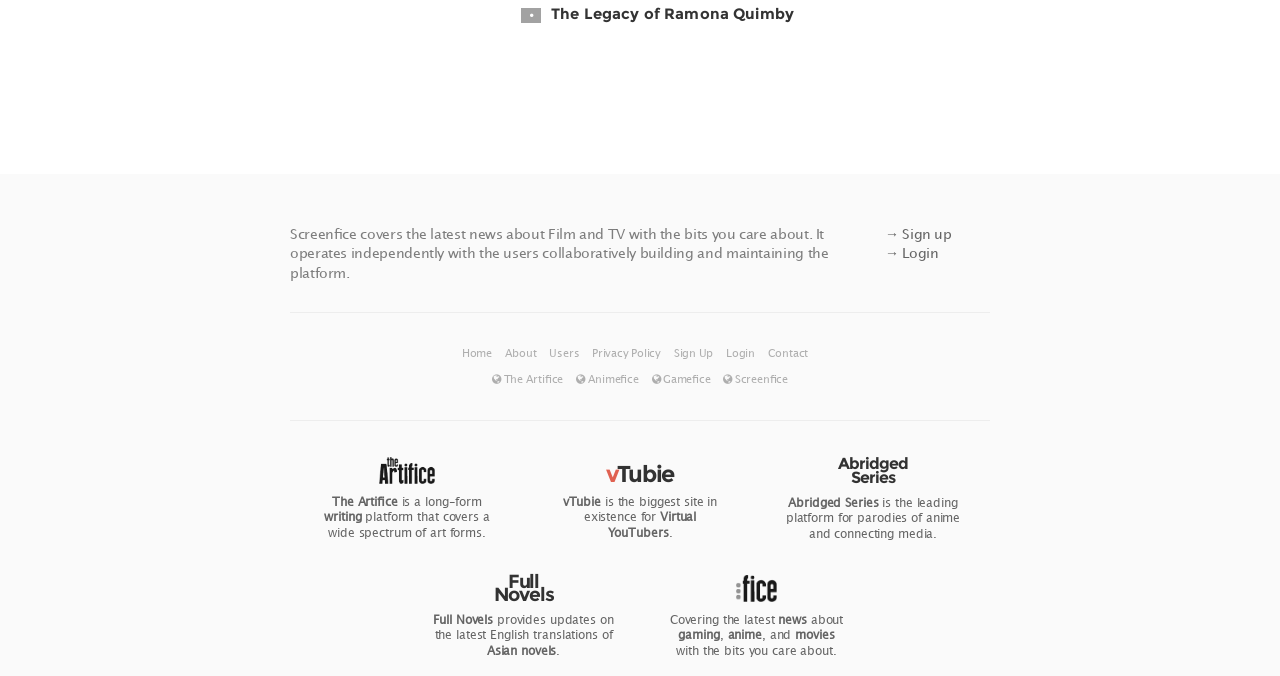Determine the bounding box coordinates of the UI element described below. Use the format (top-left x, top-left y, bottom-right x, bottom-right y) with floating point numbers between 0 and 1: Asian novels

[0.38, 0.951, 0.435, 0.973]